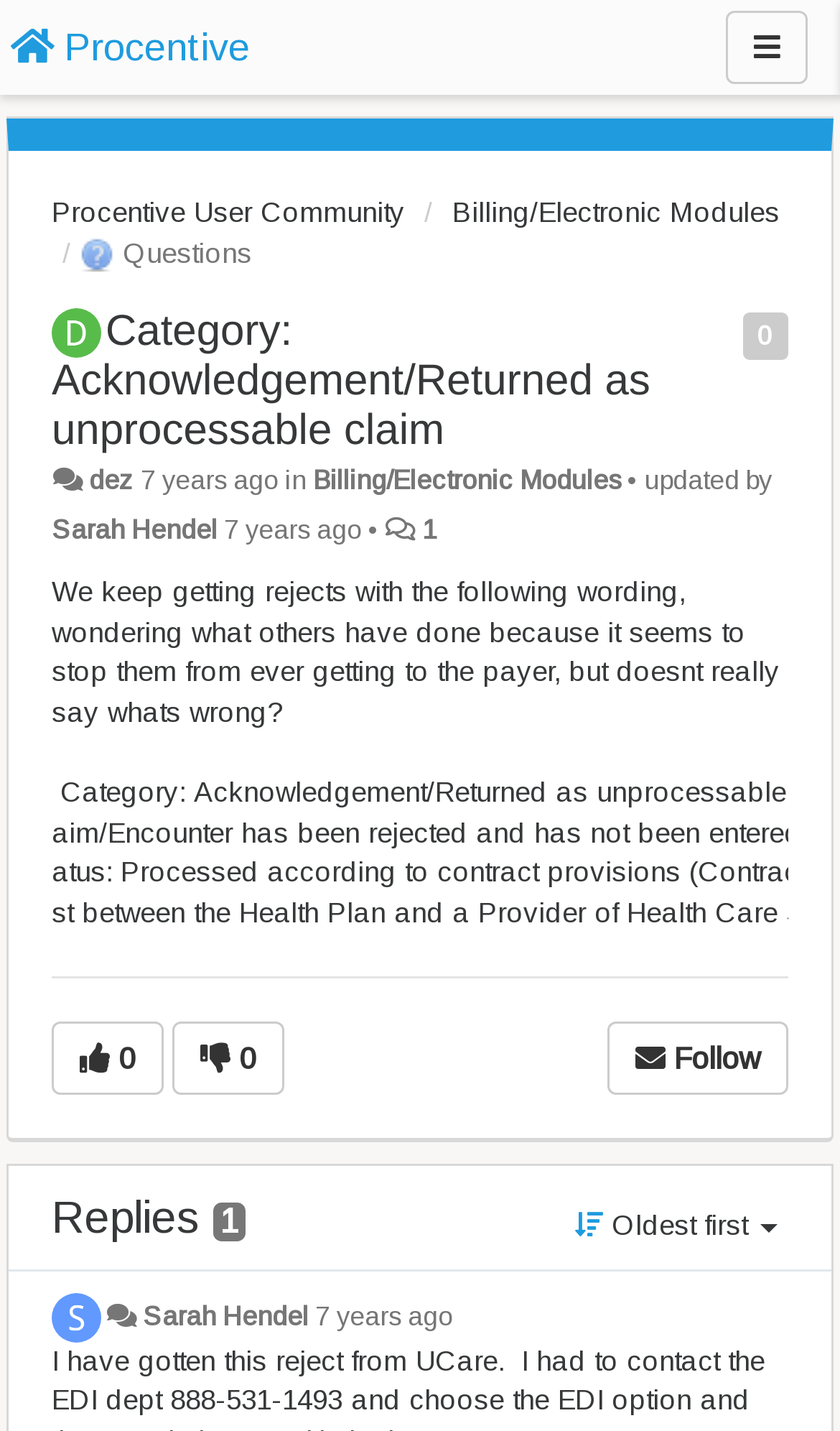Look at the image and answer the question in detail:
Who updated the discussion?

I found the updater's name by looking at the static text element that says 'updated by' and then finding the corresponding link element that says 'Sarah Hendel'.